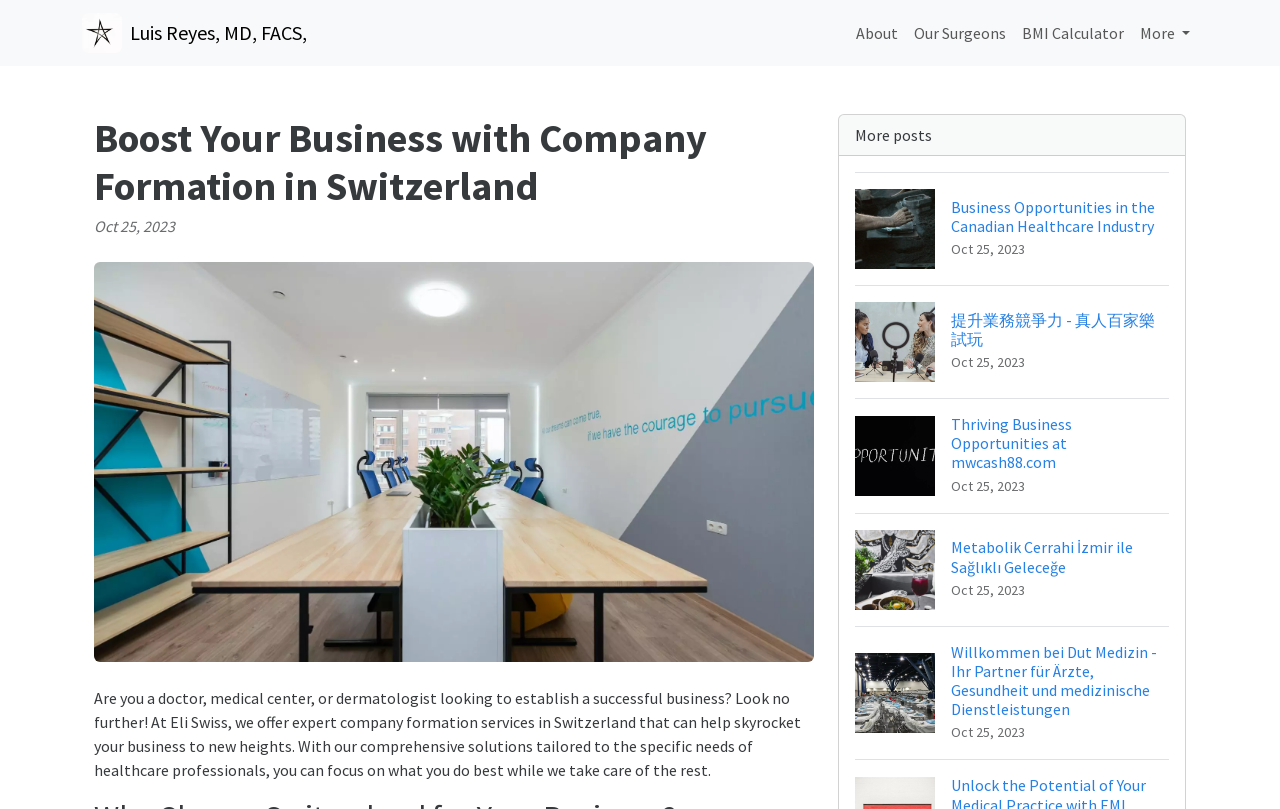Using the description: "More", identify the bounding box of the corresponding UI element in the screenshot.

[0.884, 0.016, 0.936, 0.066]